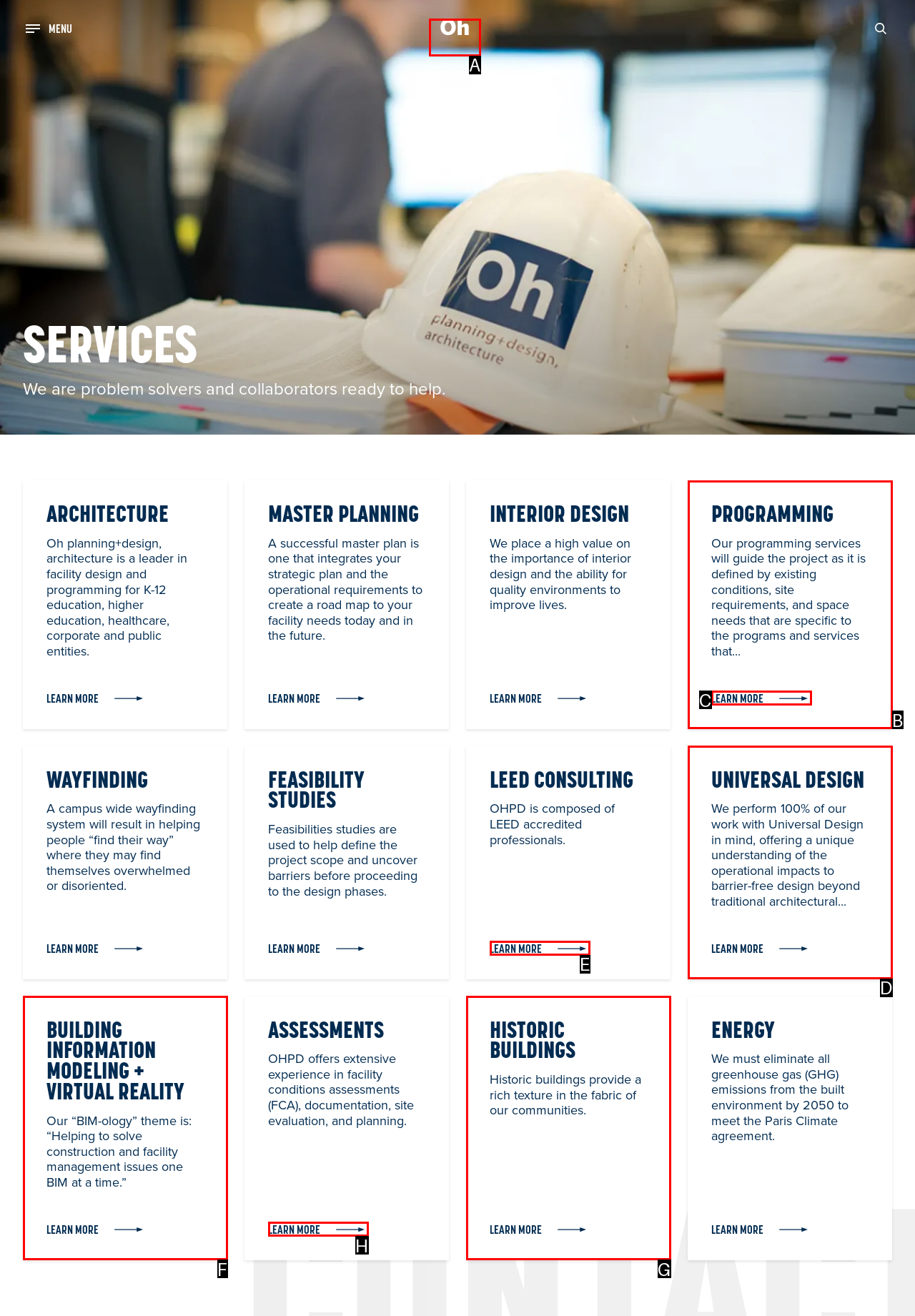Select the letter that corresponds to the UI element described as: .st0{fill:#002B51;}
Answer by providing the letter from the given choices.

A